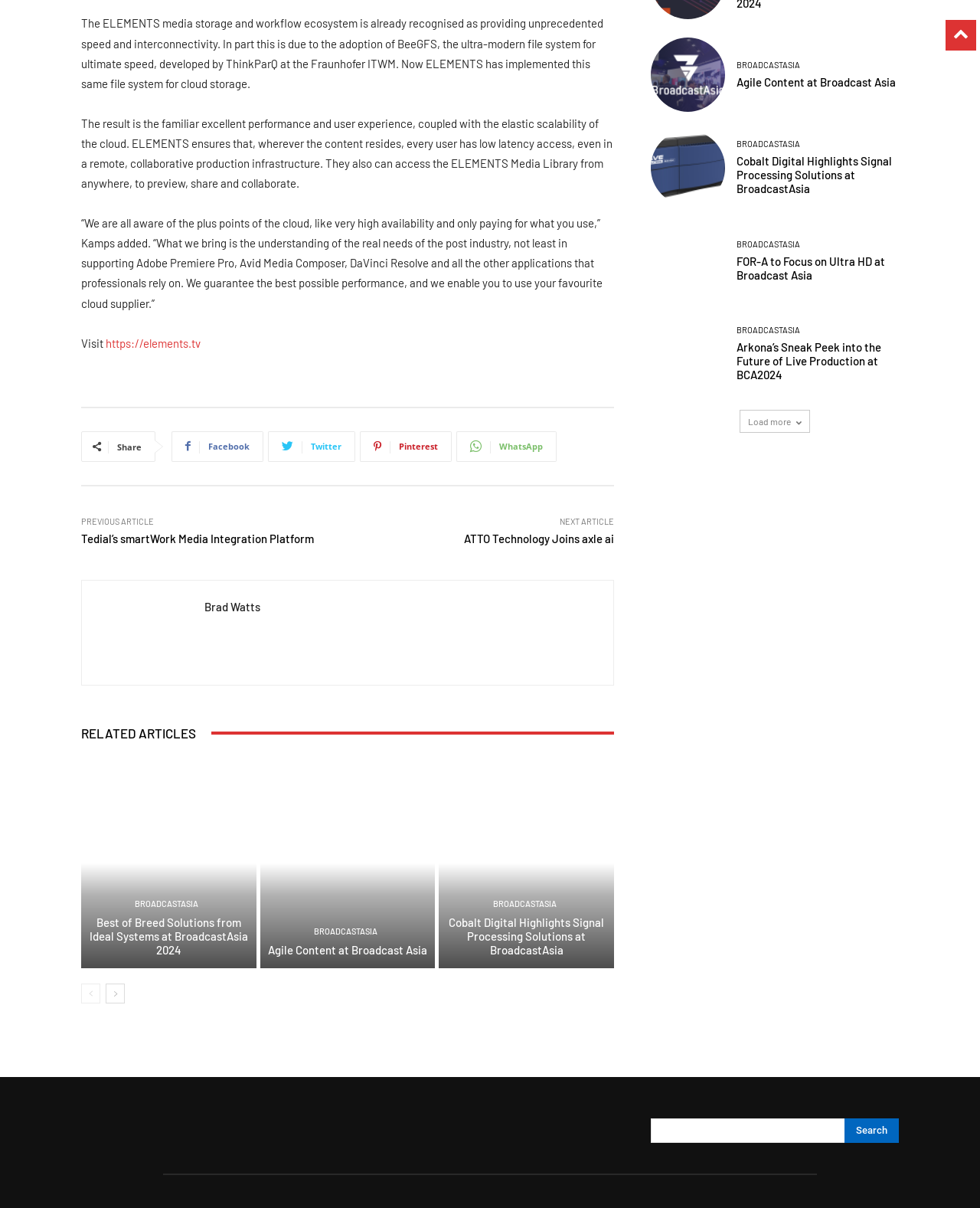How many 'RELATED ARTICLES' are listed?
Analyze the image and provide a thorough answer to the question.

There are three 'RELATED ARTICLES' listed below the 'RELATED ARTICLES' heading. These articles are 'Best of Breed Solutions from Ideal Systems at BroadcastAsia 2024', 'Agile Content at Broadcast Asia', and 'Cobalt Digital Highlights Signal Processing Solutions at BroadcastAsia'.